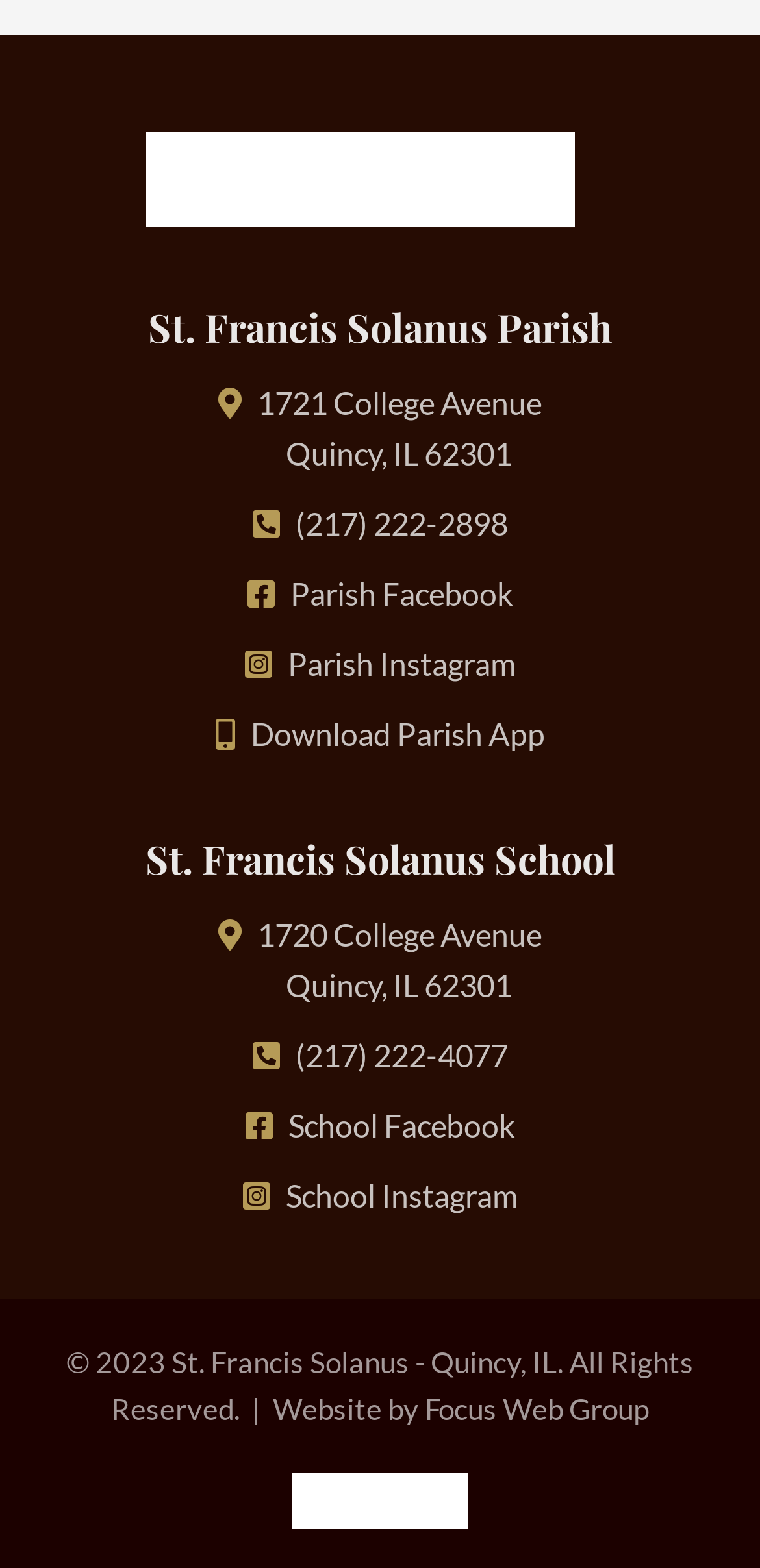Can you specify the bounding box coordinates of the area that needs to be clicked to fulfill the following instruction: "Browse K9 Magazine free pet stuff"?

None